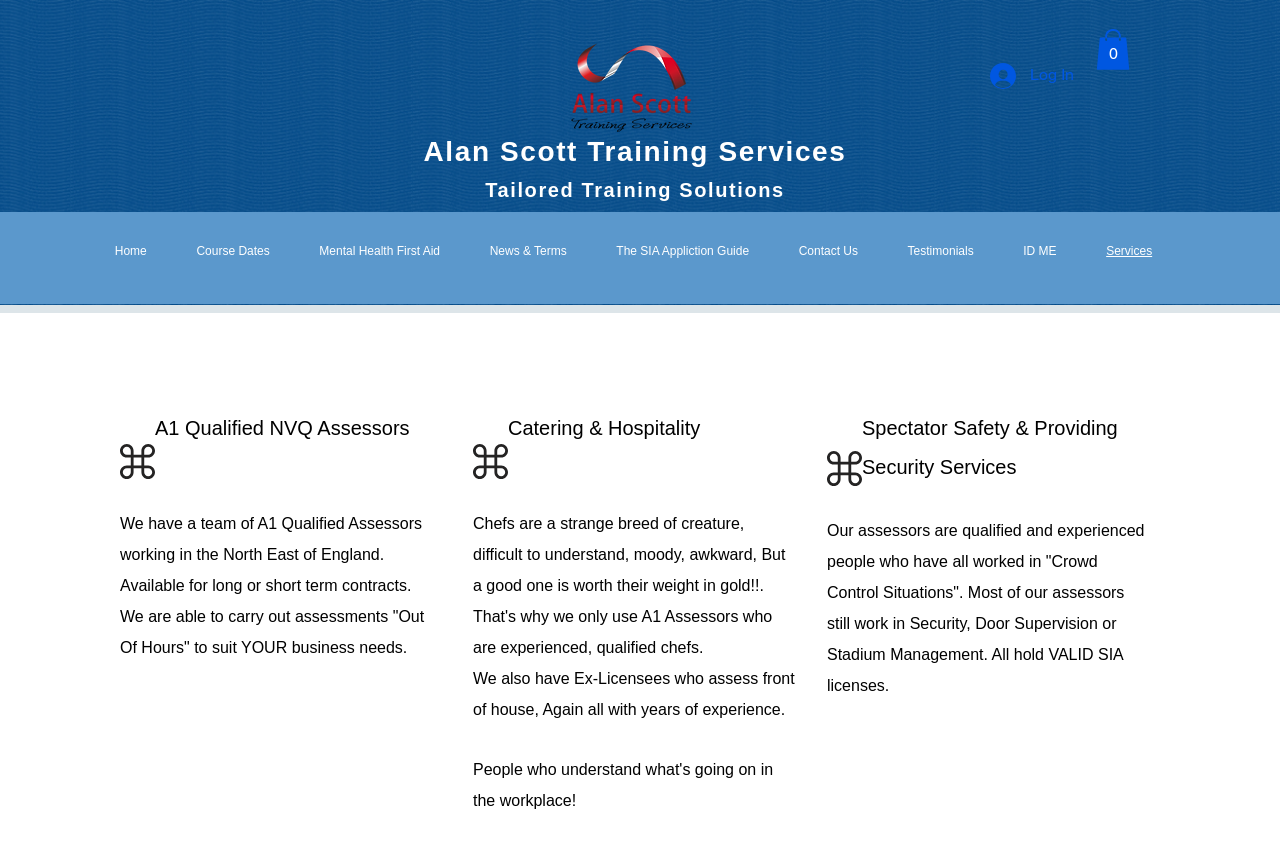What is the company's specialty?
Using the image as a reference, give an elaborate response to the question.

Based on the webpage, I can see that the company provides training services, specifically in areas such as Mental Health First Aid, Catering & Hospitality, and Spectator Safety & Providing Security Services. The webpage also mentions that they have a team of A1 Qualified Assessors working in the North East of England.